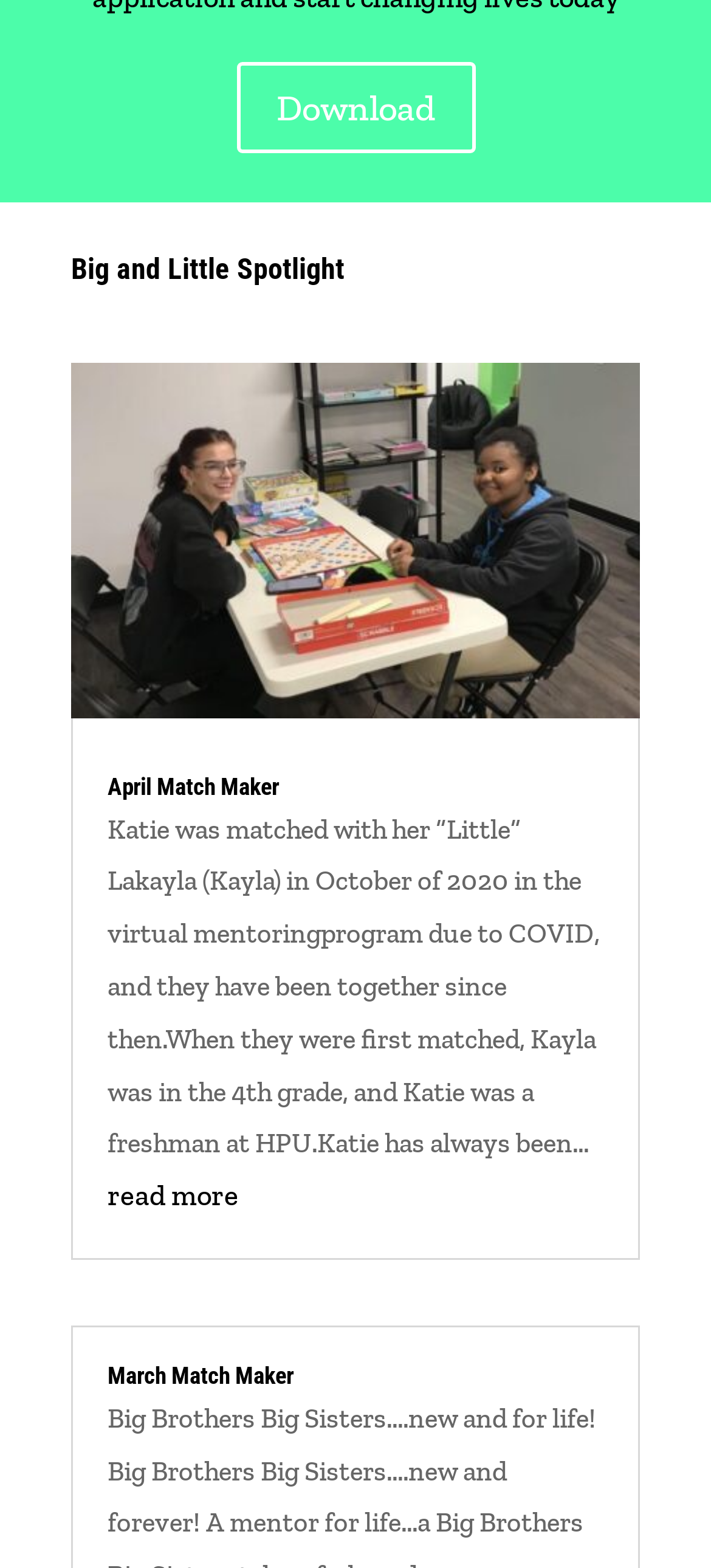Using the element description: "parent_node: Contact aria-label="Back to Homepage"", determine the bounding box coordinates for the specified UI element. The coordinates should be four float numbers between 0 and 1, [left, top, right, bottom].

None